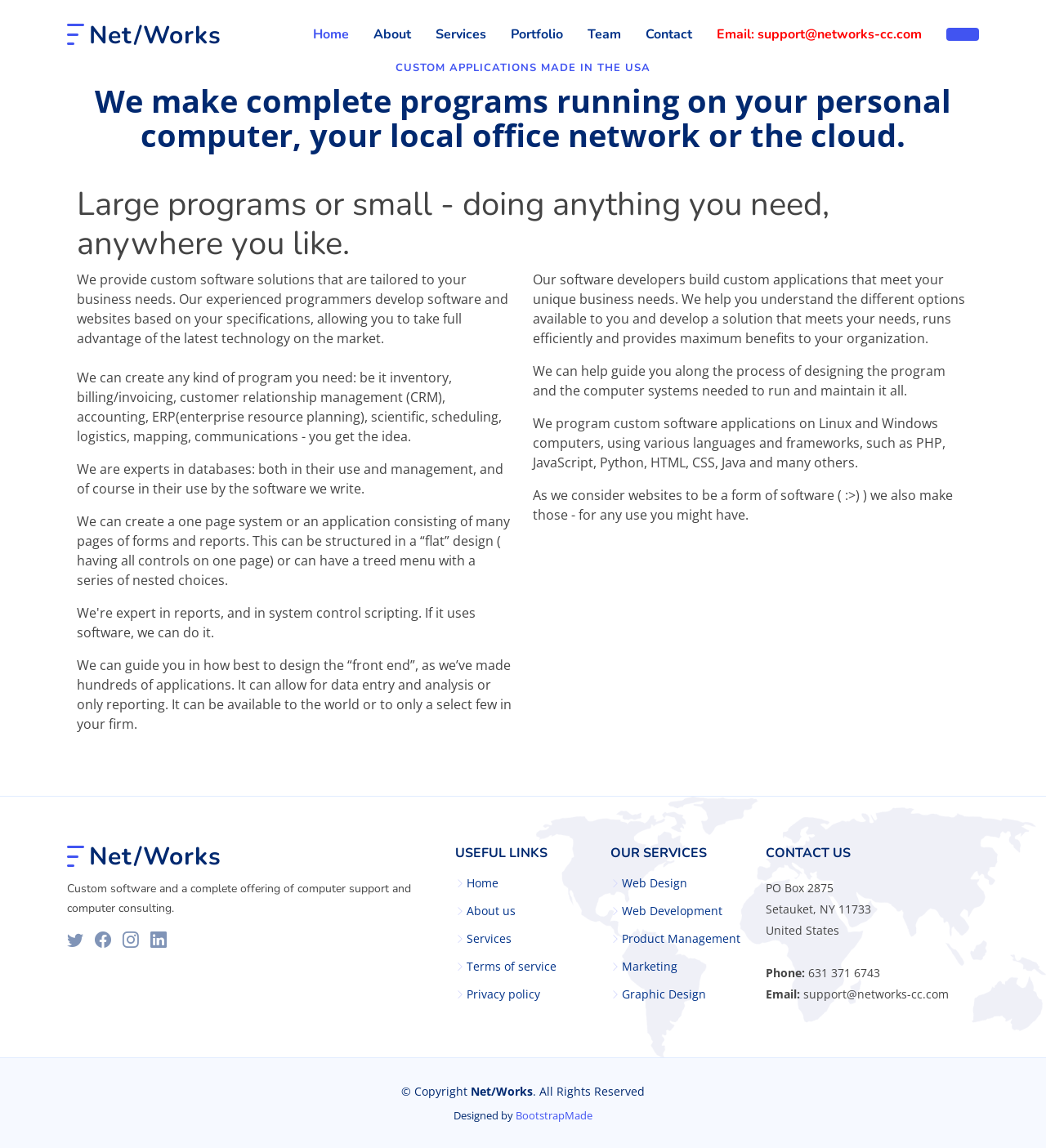Please determine the bounding box coordinates of the element's region to click in order to carry out the following instruction: "Click on the 'Services' link". The coordinates should be four float numbers between 0 and 1, i.e., [left, top, right, bottom].

[0.393, 0.014, 0.465, 0.046]